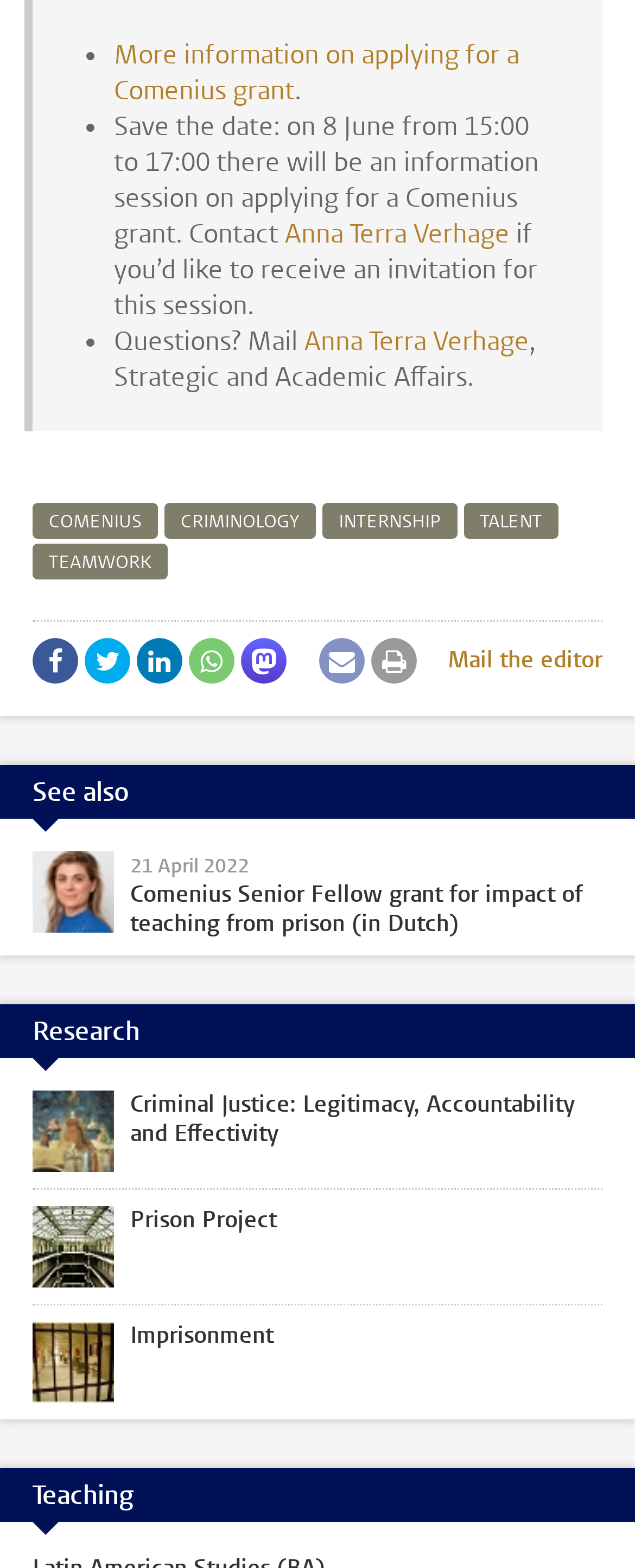What is the topic of the information session?
Look at the image and respond with a one-word or short phrase answer.

Comenius grant